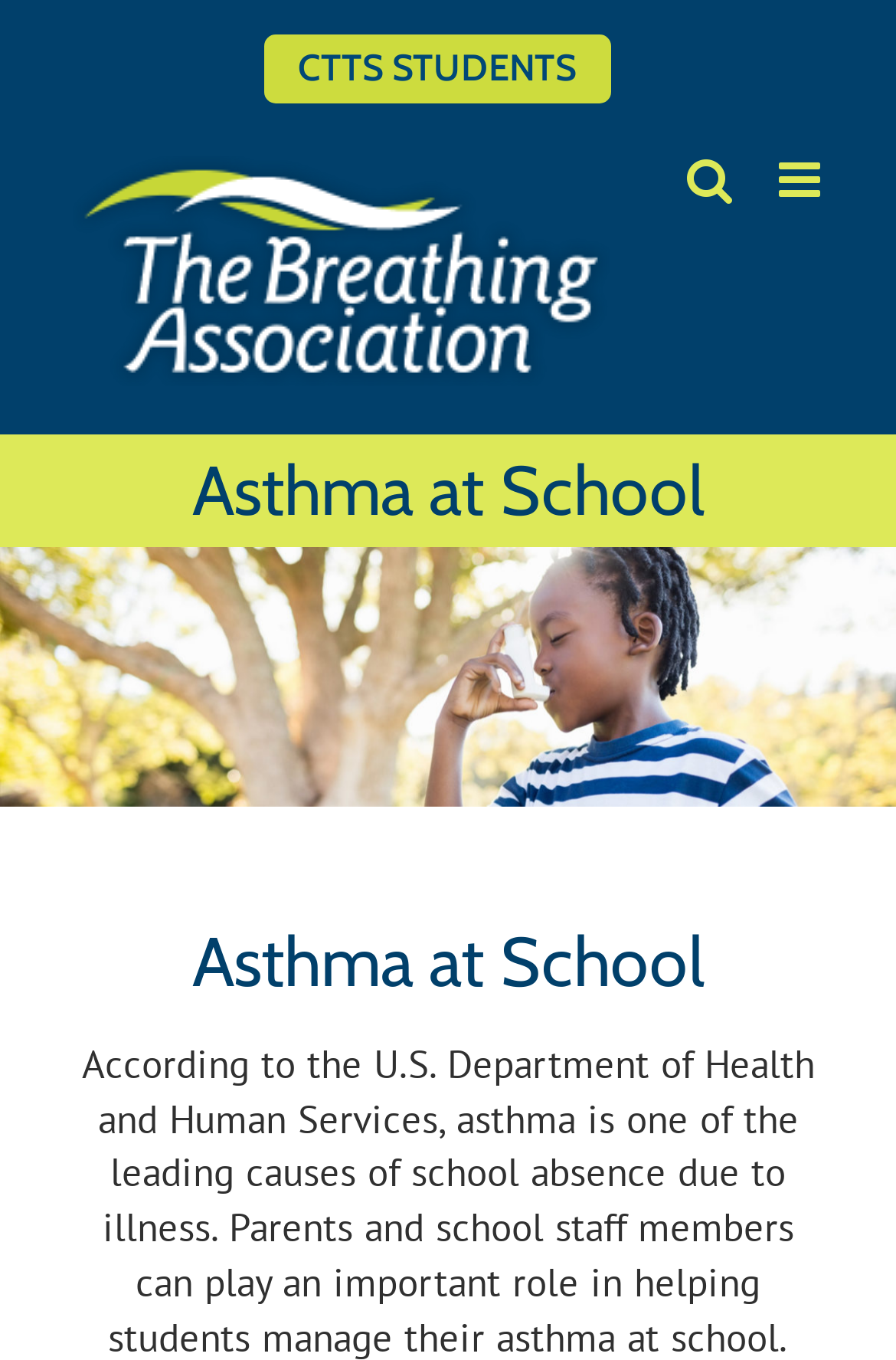Provide the bounding box coordinates of the HTML element this sentence describes: "CTTS STUDENTS". The bounding box coordinates consist of four float numbers between 0 and 1, i.e., [left, top, right, bottom].

[0.294, 0.025, 0.681, 0.076]